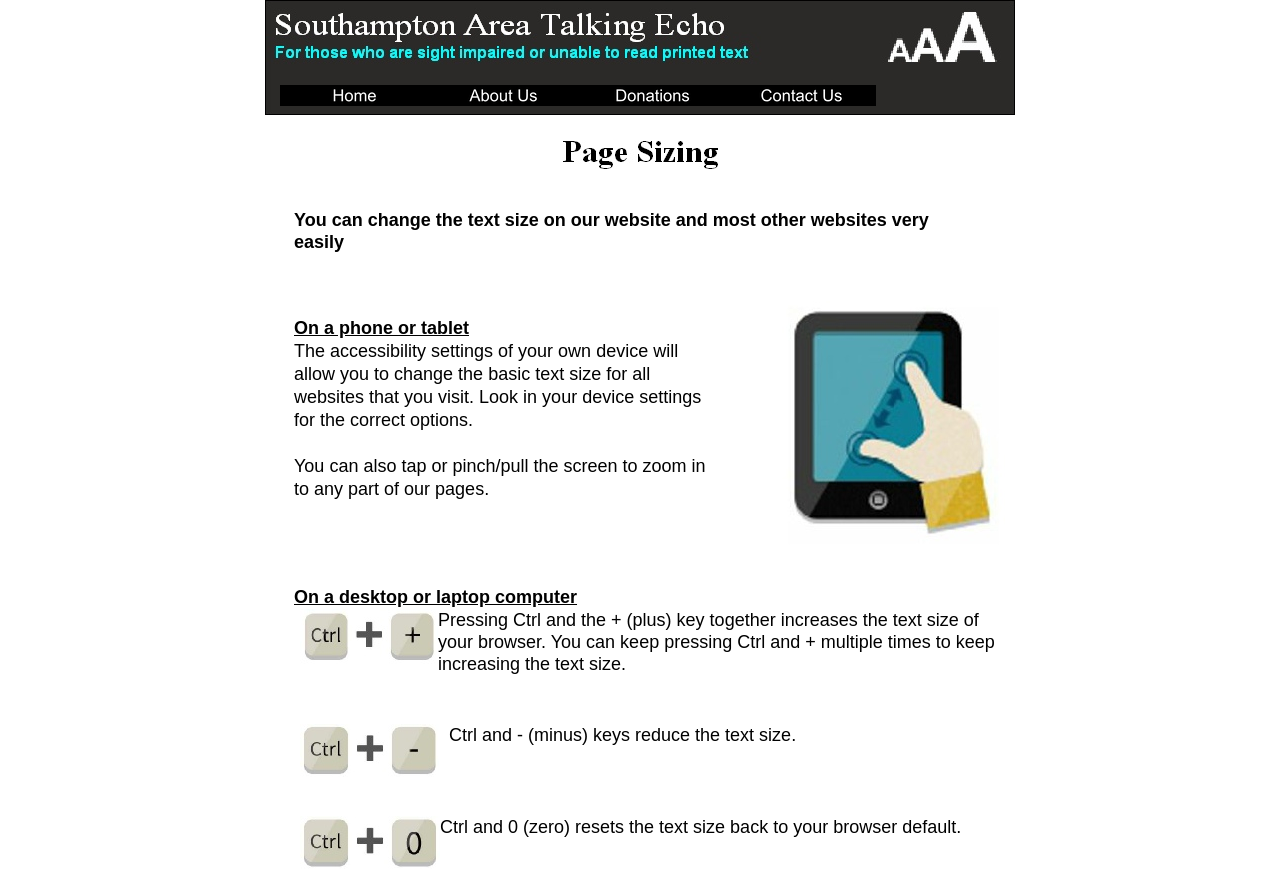How can you change the text size on a phone or tablet?
Please give a detailed and elaborate answer to the question.

According to the webpage, the accessibility settings of your own device will allow you to change the basic text size for all websites that you visit. This implies that you can change the text size on a phone or tablet by looking in your device settings for the correct options.